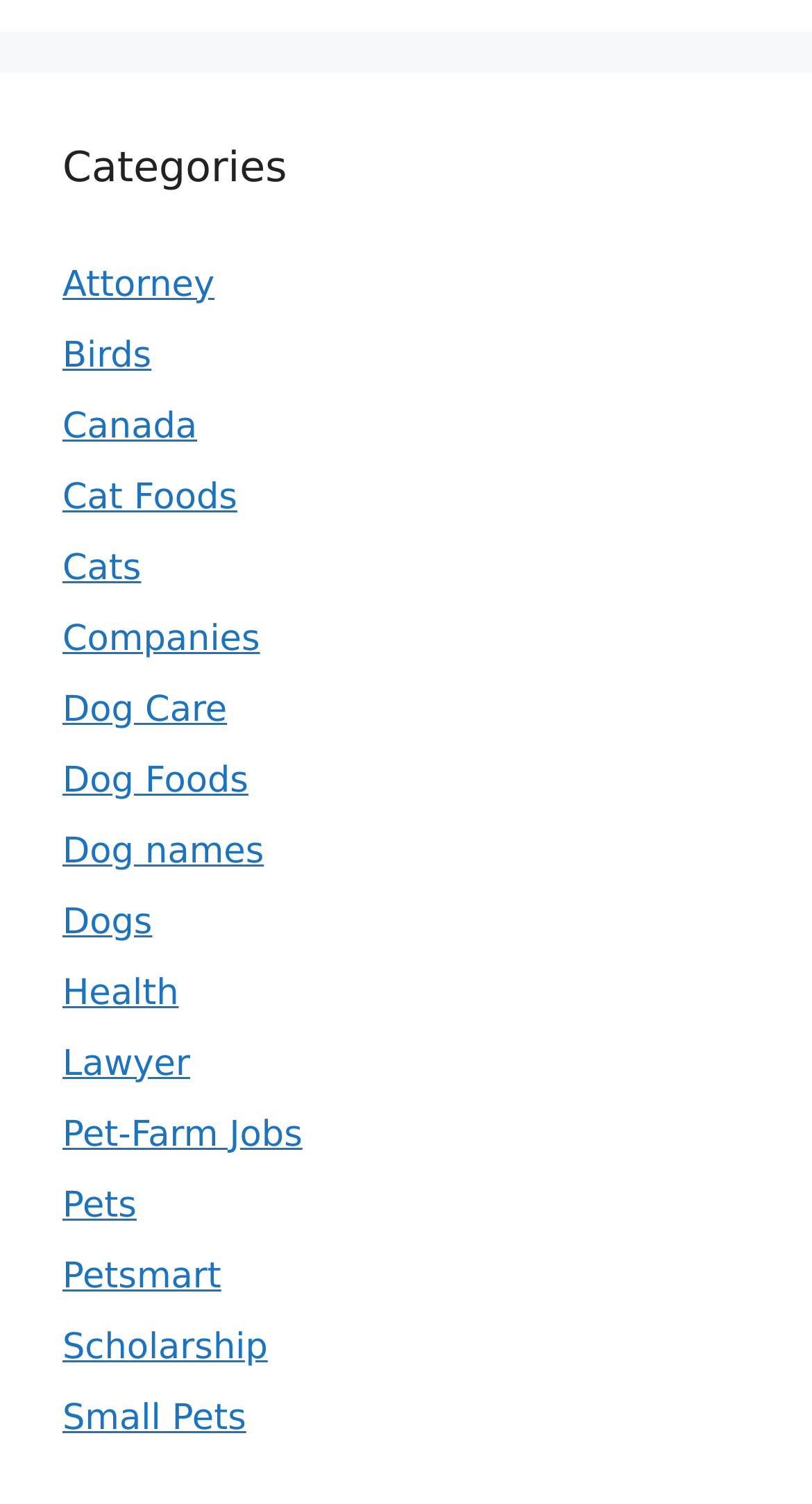Kindly determine the bounding box coordinates for the clickable area to achieve the given instruction: "Select Religious".

None